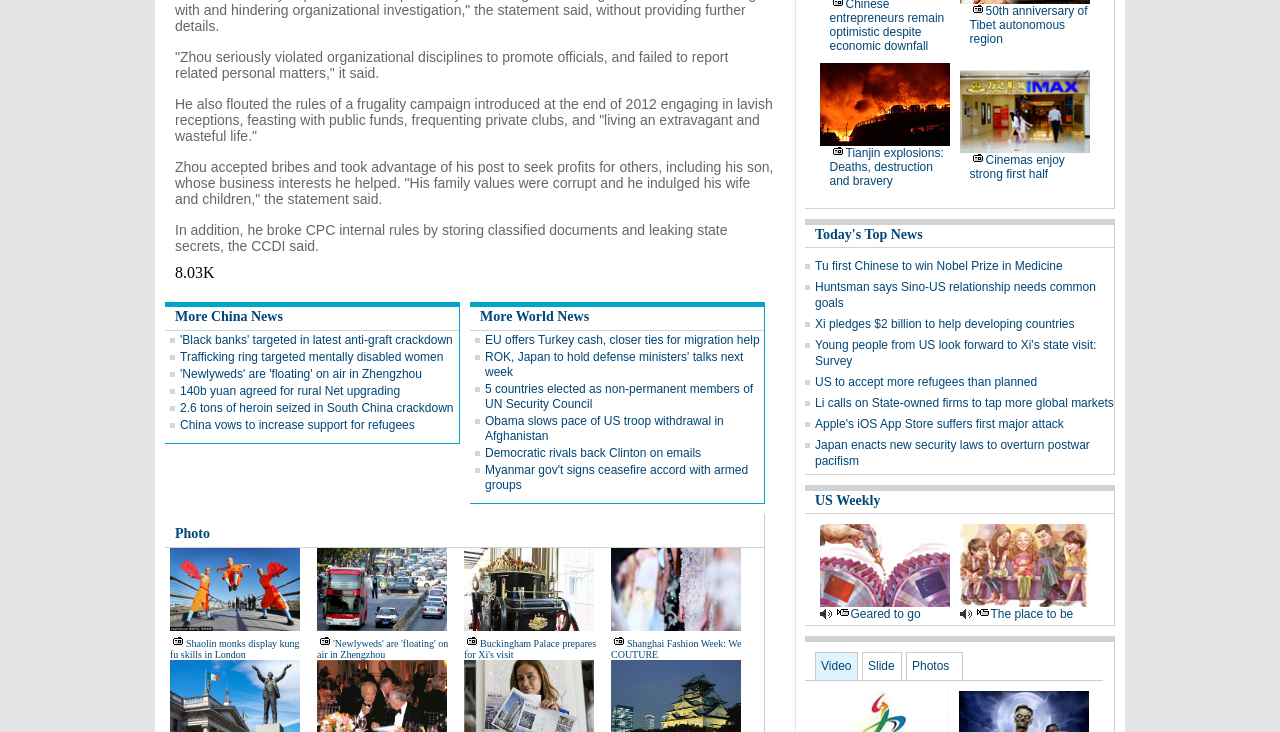Extract the bounding box coordinates for the UI element described by the text: "parent_node: Geared to go". The coordinates should be in the form of [left, top, right, bottom] with values between 0 and 1.

[0.64, 0.81, 0.742, 0.833]